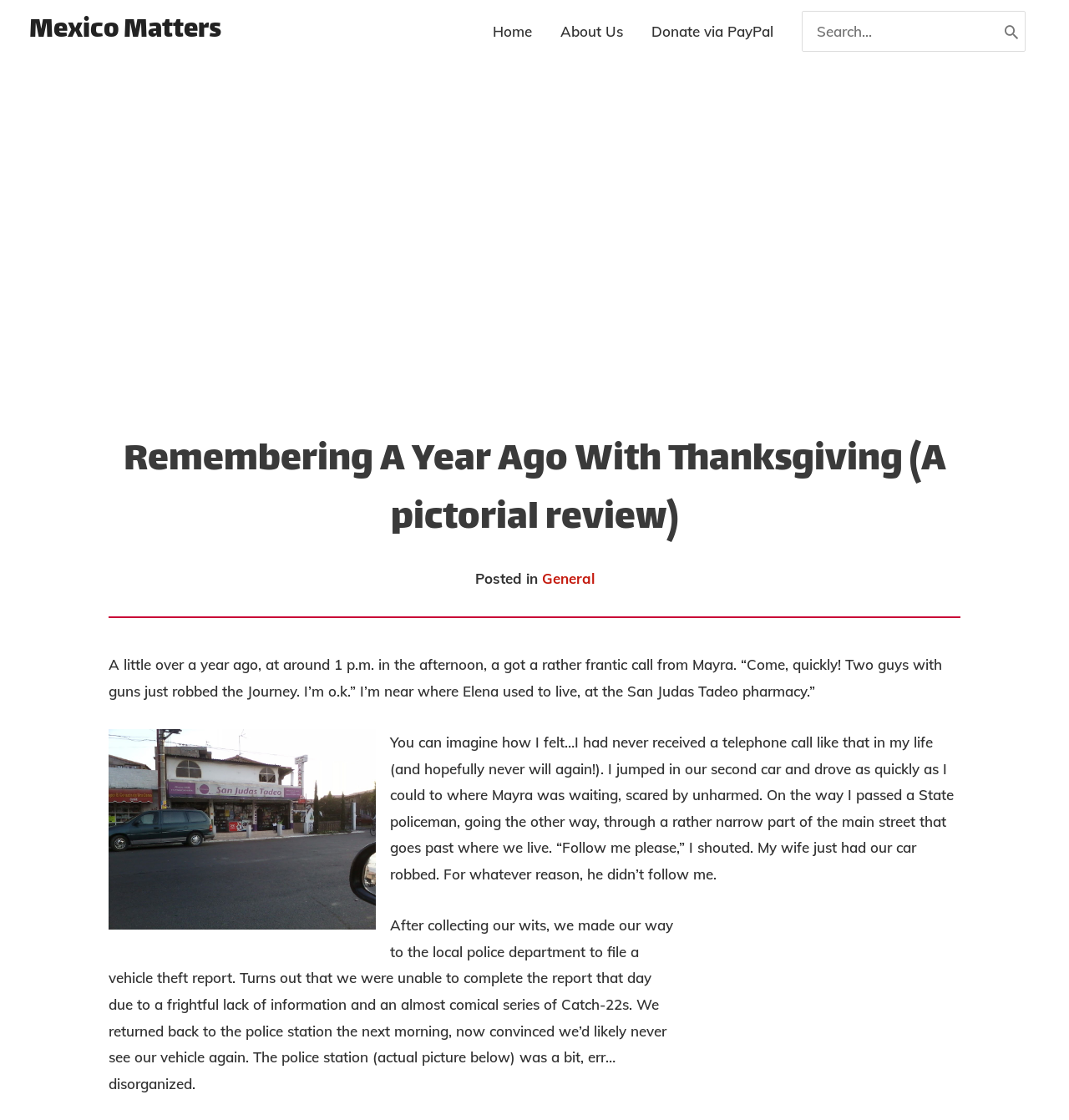Create a detailed narrative describing the layout and content of the webpage.

This webpage is titled "Remembering A Year Ago With Thanksgiving (A pictorial review) – Page 2 – Mexico Matters". At the top, there is a navigation section with links to "Home", "About Us", and "Donate via PayPal", as well as a search bar with a "Search" button. 

Below the navigation section, there is a heading "Leave a Comment" followed by a comment form with fields for name, email, and website, as well as a "Post Comment" button. 

On the right side of the page, there is a section titled "Related Articles" with three article summaries, each with a heading, a brief text, and a "Read More" link. The articles are titled "Unrest in Mexico", "Meet Matheus Da Silva", and "Remember the Pokémon Go Craze?".

At the bottom of the page, there is a pagination section with links to previous and next pages, as well as numbered links to specific pages. 

Finally, at the very bottom of the page, there is a copyright notice with the text "Copyright © 2018 Mexico Matters | Powered by Astra WordPress Theme".